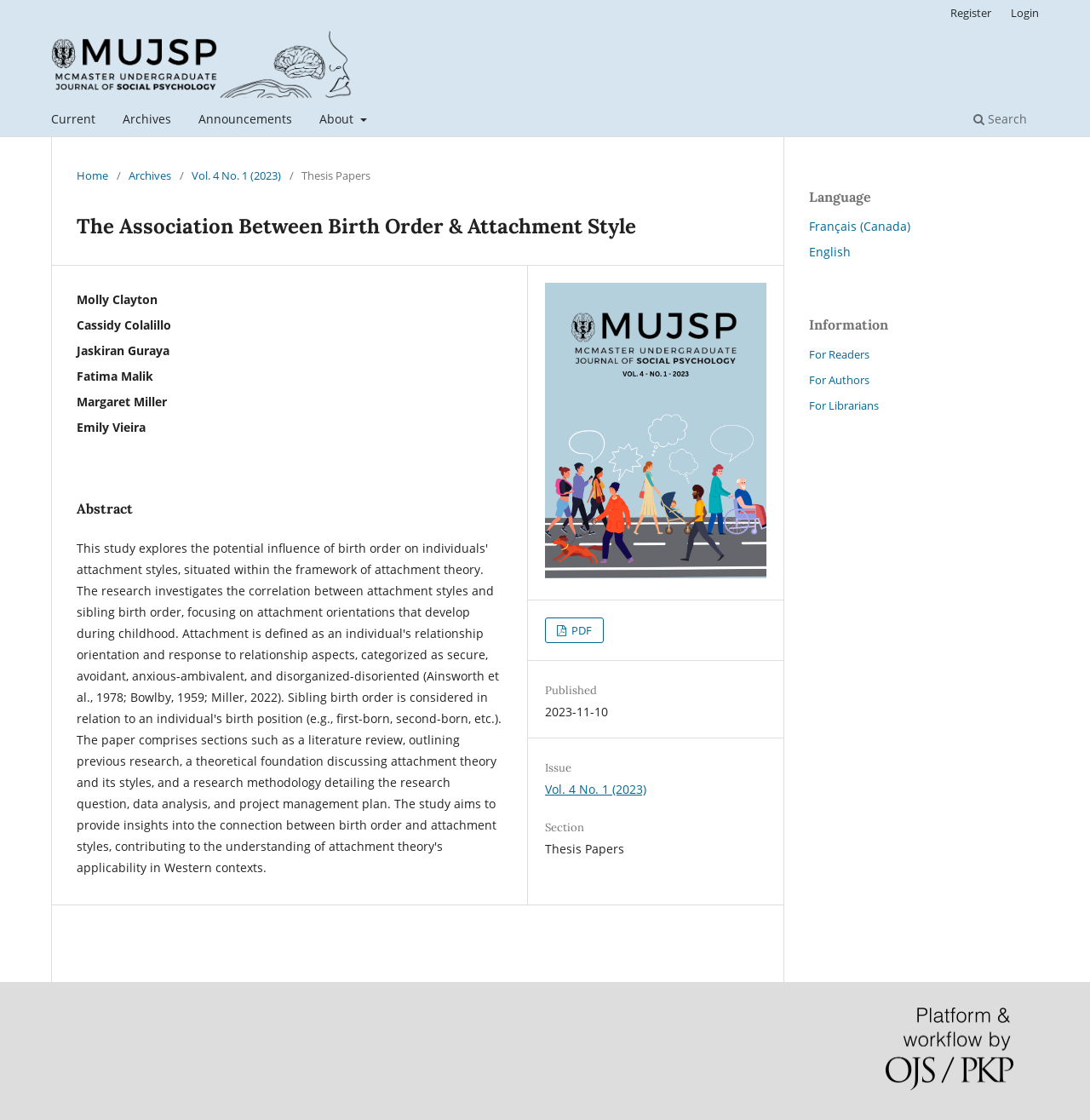Could you highlight the region that needs to be clicked to execute the instruction: "go to archives"?

[0.107, 0.095, 0.162, 0.122]